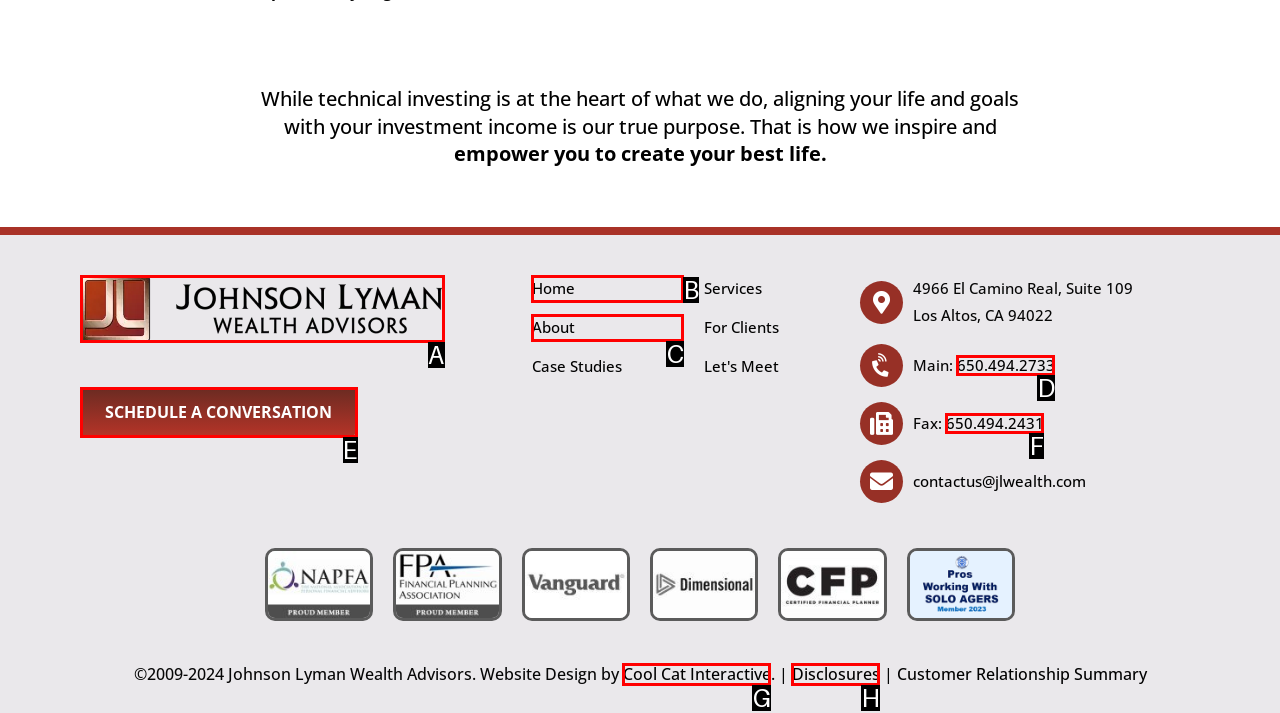Determine the right option to click to perform this task: Contact using the phone number
Answer with the correct letter from the given choices directly.

D